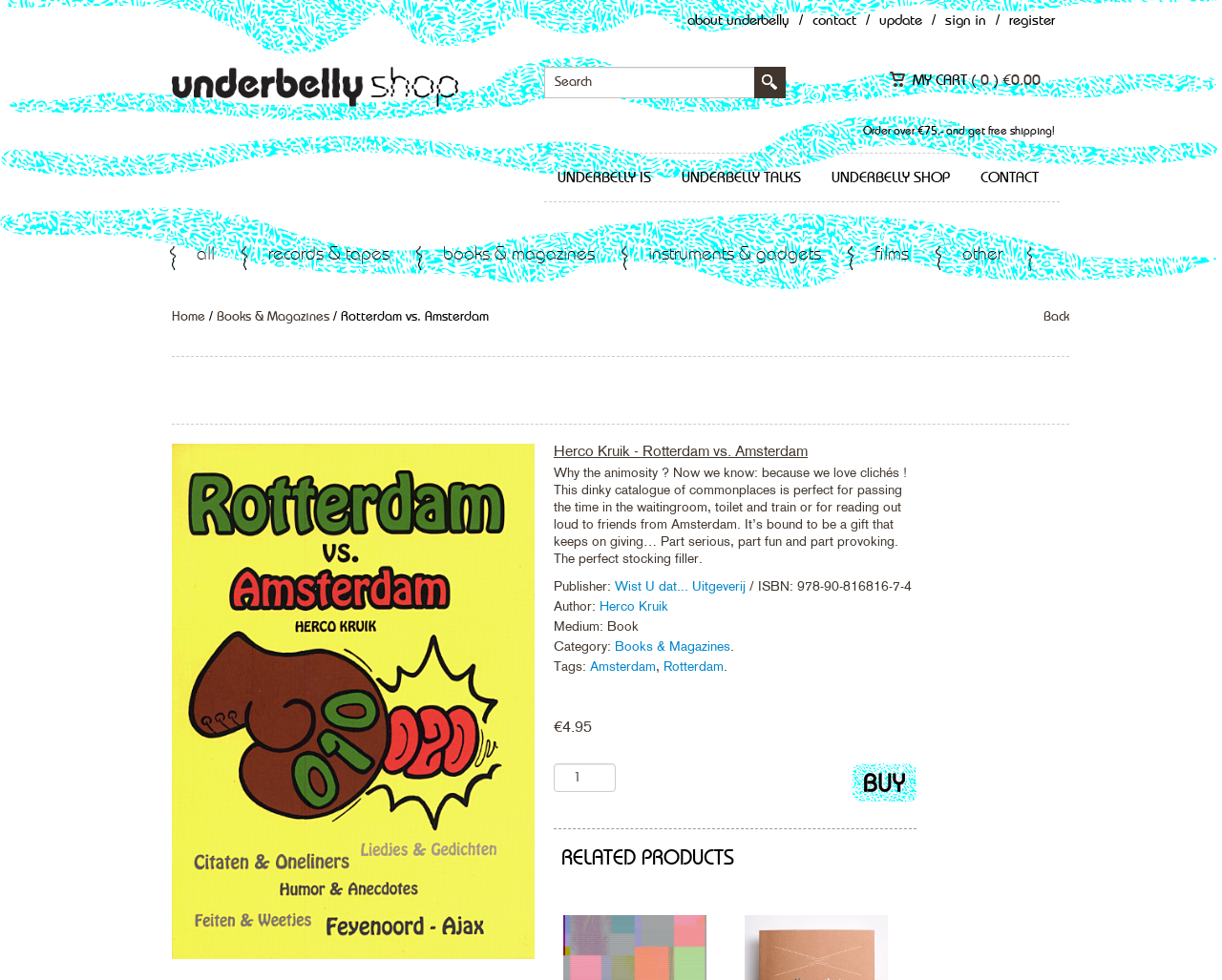Please identify the bounding box coordinates of the region to click in order to complete the task: "Search for something". The coordinates must be four float numbers between 0 and 1, specified as [left, top, right, bottom].

[0.445, 0.068, 0.619, 0.1]